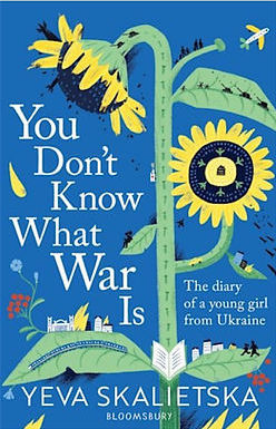What is the author's name?
Based on the content of the image, thoroughly explain and answer the question.

The caption clearly presents the author's name, 'Yeva Skalietska', at the bottom of the book cover.